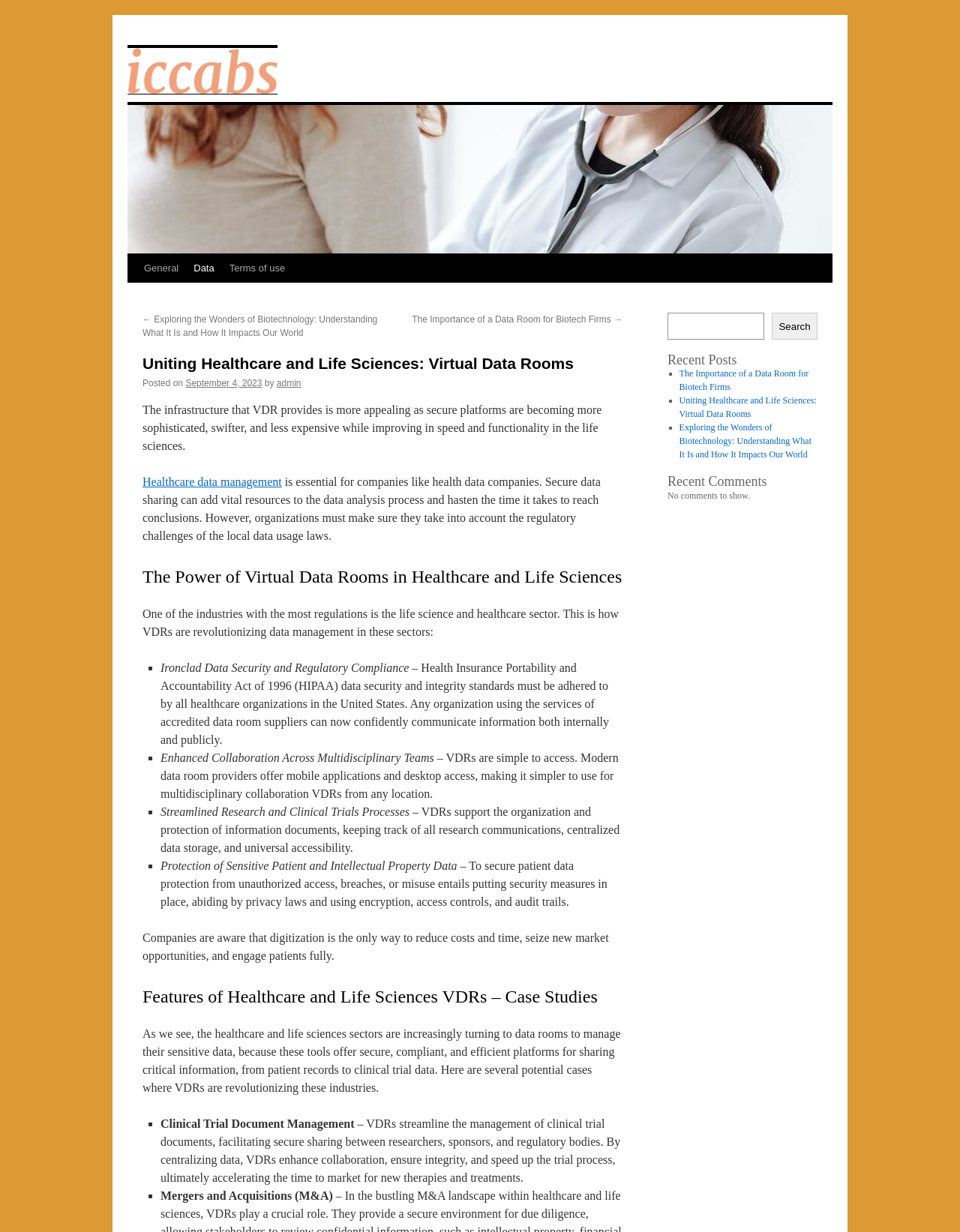Specify the bounding box coordinates of the area to click in order to execute this command: 'Read the 'The Importance of a Data Room for Biotech Firms' post'. The coordinates should consist of four float numbers ranging from 0 to 1, and should be formatted as [left, top, right, bottom].

[0.707, 0.299, 0.842, 0.318]